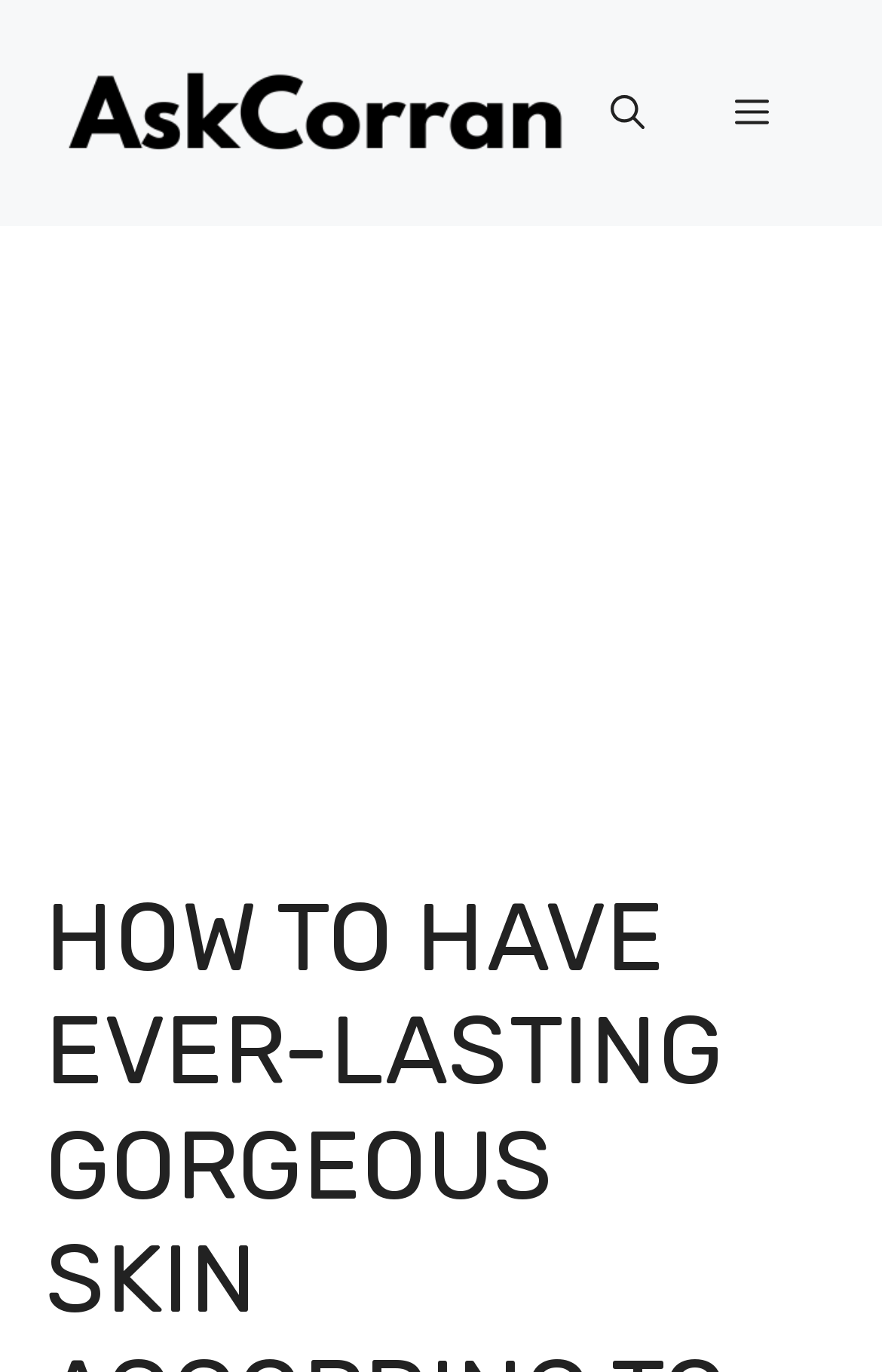Identify the bounding box coordinates for the UI element described by the following text: "Menu". Provide the coordinates as four float numbers between 0 and 1, in the format [left, top, right, bottom].

[0.782, 0.033, 0.923, 0.132]